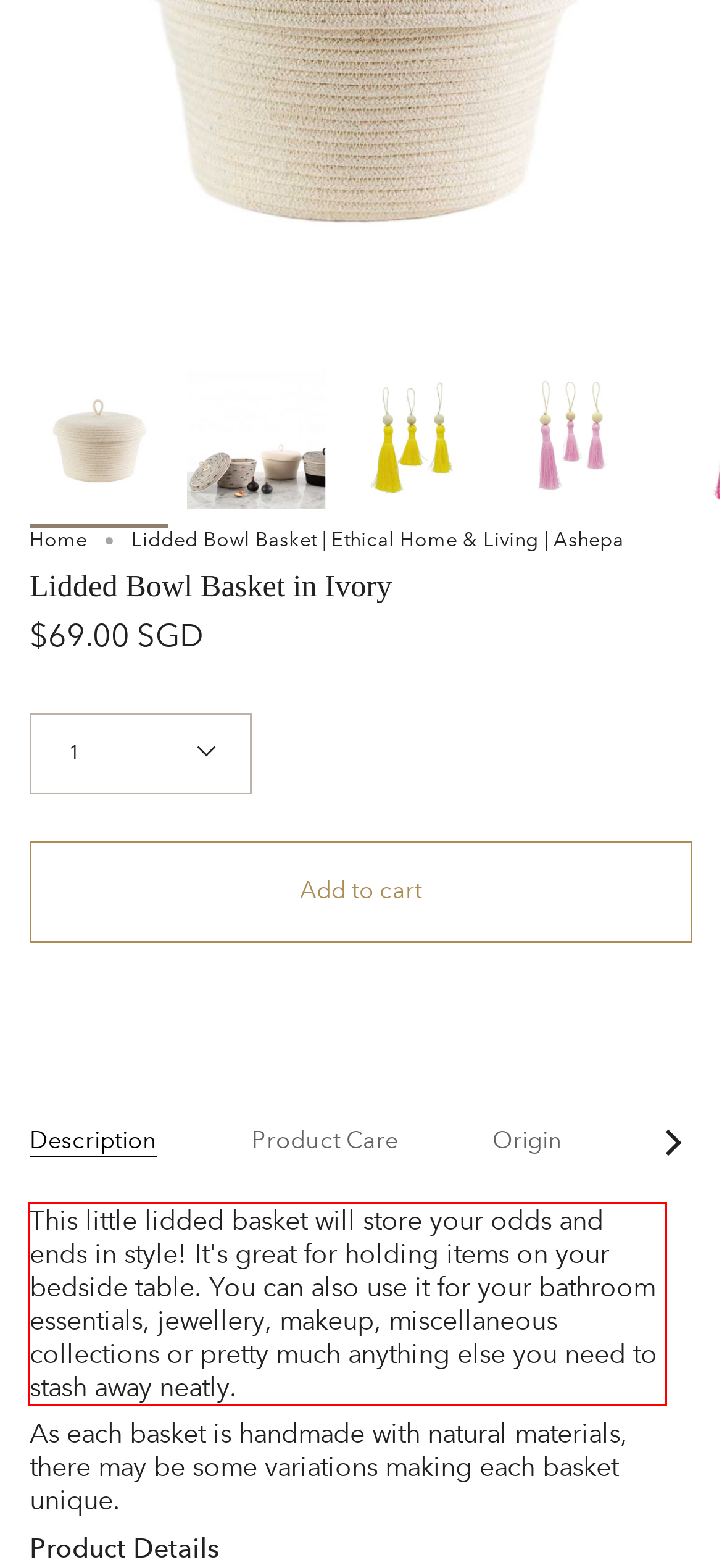You are provided with a screenshot of a webpage containing a red bounding box. Please extract the text enclosed by this red bounding box.

This little lidded basket will store your odds and ends in style! It's great for holding items on your bedside table. You can also use it for your bathroom essentials, jewellery, makeup, miscellaneous collections or pretty much anything else you need to stash away neatly.